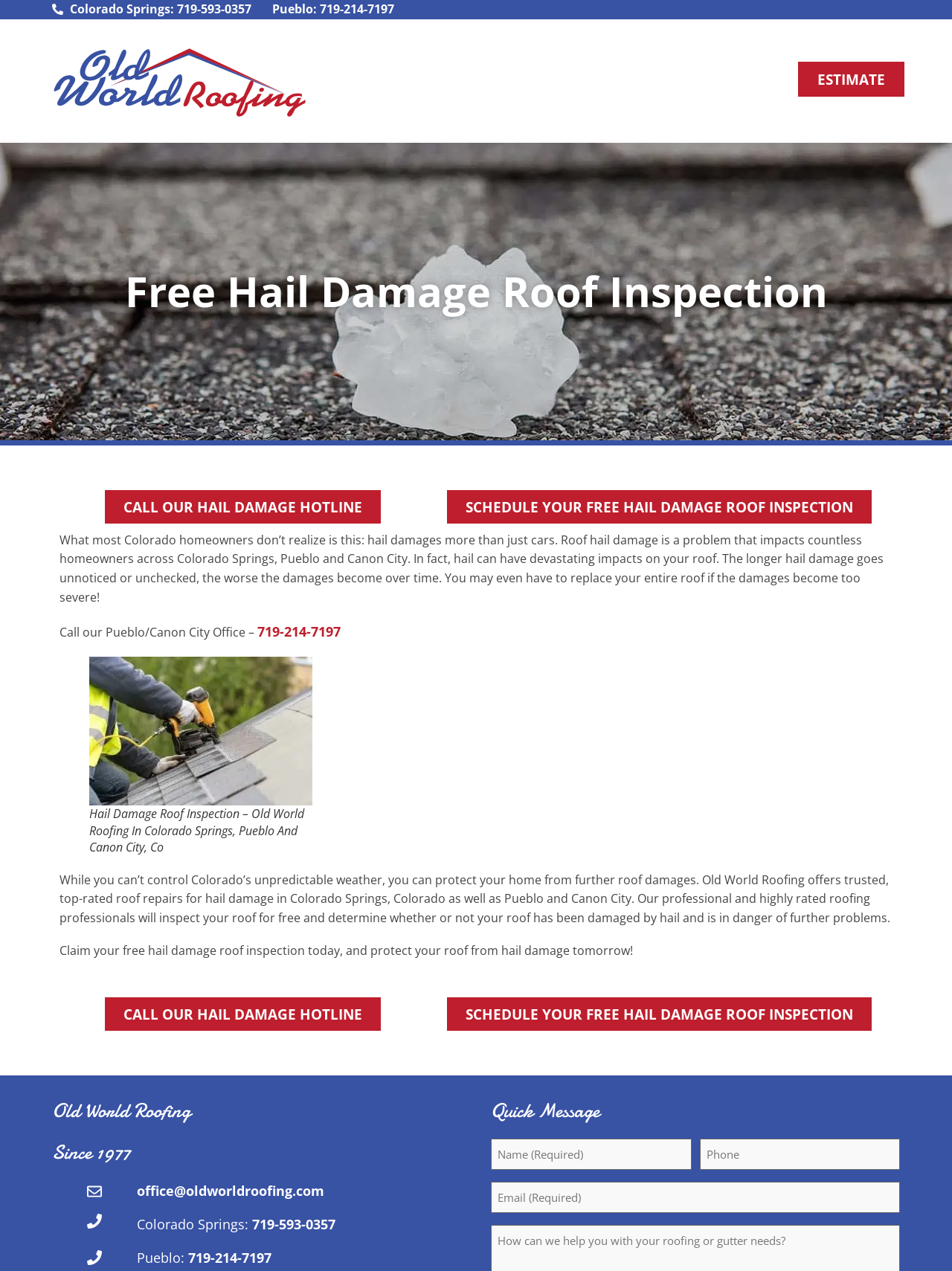Describe all significant elements and features of the webpage.

This webpage is about Old World Roofing, a company that offers hail damage roof inspections and repairs in Colorado. At the top of the page, there are two phone numbers for Colorado Springs and Pueblo, along with a link to the company's name and logo. Below this, there is a prominent heading that reads "Free Hail Damage Roof Inspection" and a call-to-action link to schedule an inspection.

The main content of the page is divided into two sections. The left section contains a block of text that explains the importance of inspecting and repairing hail damage to roofs, highlighting the potential consequences of neglecting this issue. Below this text, there is an image of a hail-damaged roof with a caption that reads "Hail Damage Roof Inspection – Old World Roofing In Colorado Springs, Pueblo And Canon City, Co".

The right section of the page contains a series of links and text boxes. There are two links to call the hail damage hotline and schedule a free inspection, as well as a heading that reads "Old World Roofing" with a subheading "Since 1977". Below this, there are links to the company's email address and phone numbers for Colorado Springs and Pueblo. Further down, there is a heading that reads "Quick Message" with three text boxes to input name, phone number, and email address.

Throughout the page, there are multiple calls-to-action to schedule a free hail damage roof inspection, emphasizing the importance of protecting one's home from further damage.